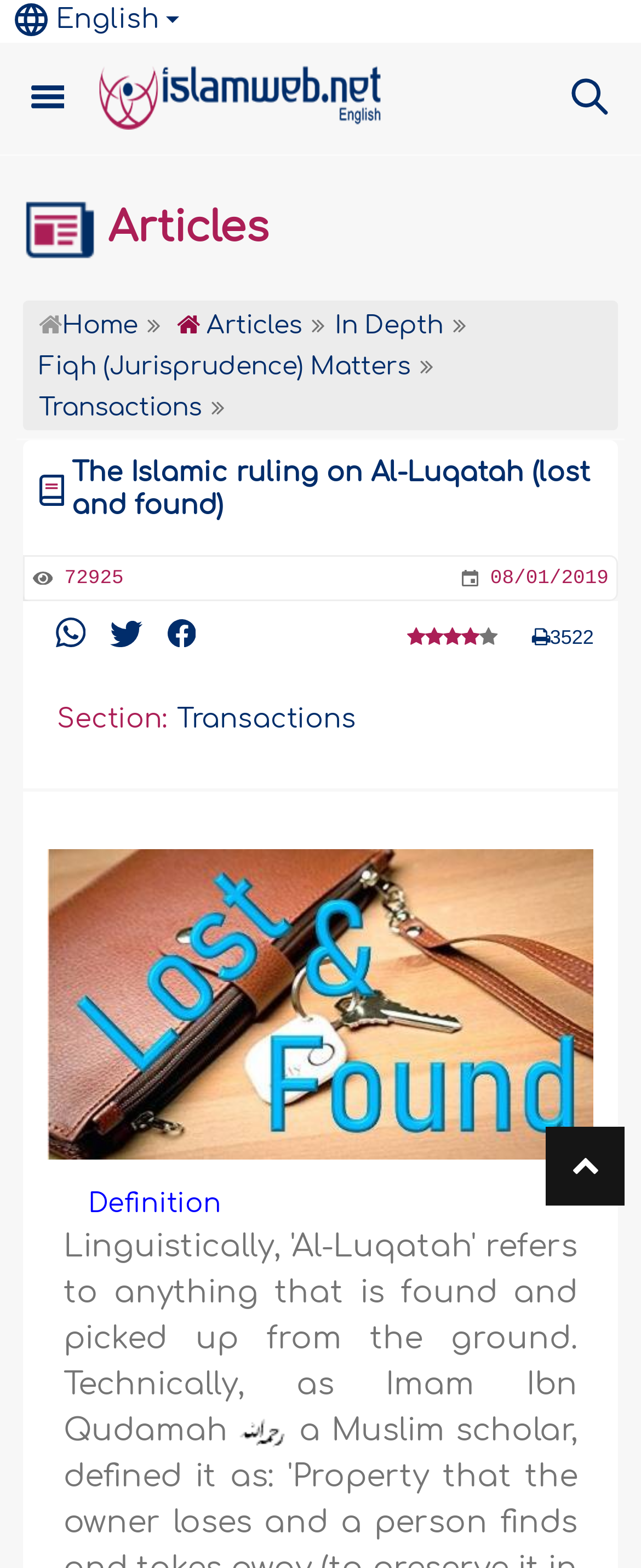Write an exhaustive caption that covers the webpage's main aspects.

The webpage is about the Islamic ruling on Al-Luqatah, which refers to anything found and picked up from the ground. At the top left, there is a button labeled "English" with a small flag icon next to it. Above the button, there is a heading "Islamweb" with a logo image. 

To the right of the "Islamweb" heading, there are three small images. Below these elements, there is a heading "Articles" with a link to it. Underneath, there are several links to different sections, including "Home", "In Depth", "Fiqh (Jurisprudence) Matters", and "Transactions". 

The main content of the webpage is a heading "The Islamic ruling on Al-Luqatah (lost and found)" with a small image and a static text "72925" to its right. Below this heading, there are several links with small images, followed by a rating section with a generic text "RATE : 4 out of 5 according to 3 opinion". 

Further down, there is a link with a small icon and a static text "Section: Transactions". Below this, there is a large image related to the topic, taking up most of the width of the page. At the bottom, there is a static text "Definition" and an image with the phrase "may Allah have mercy upon him".